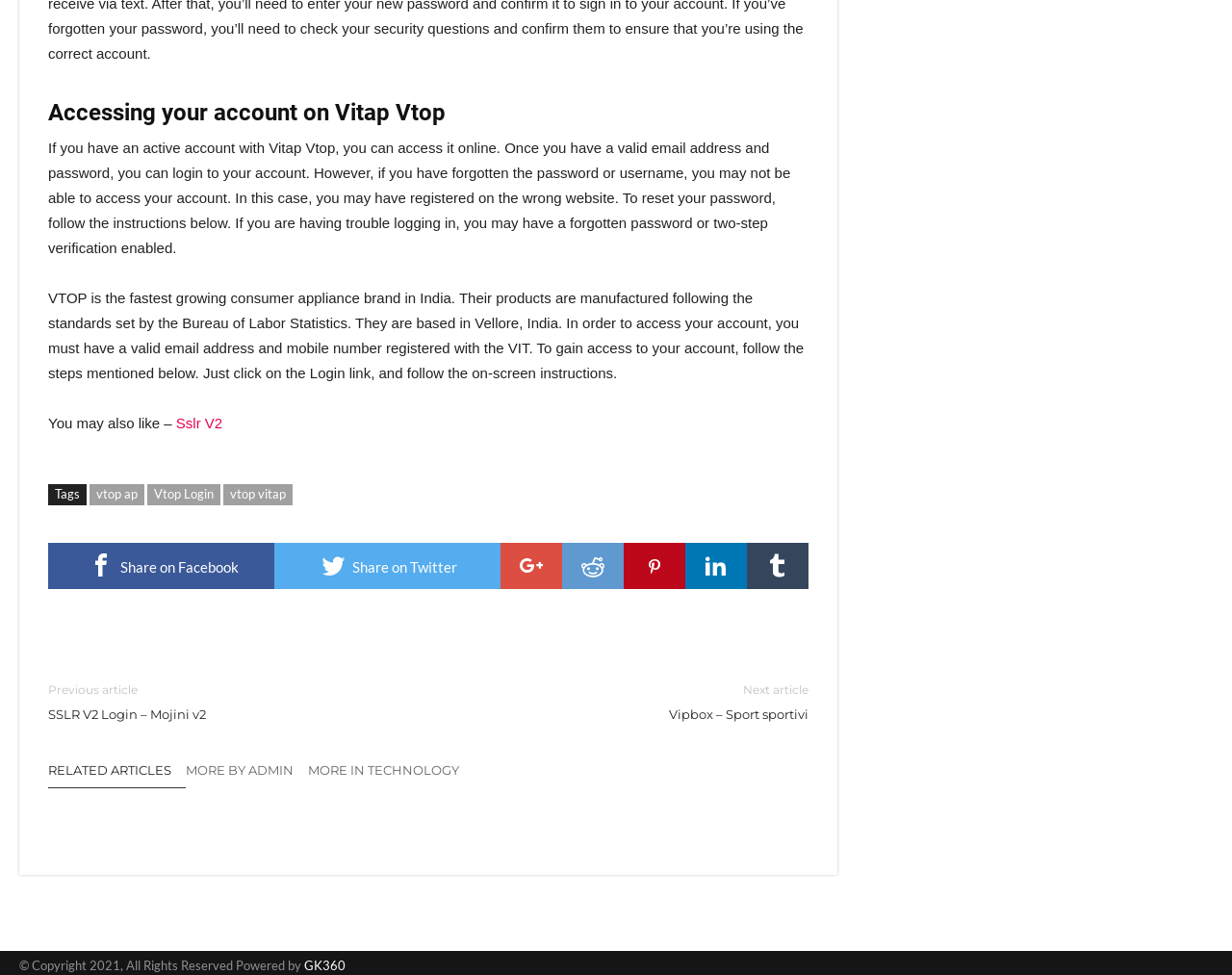Please identify the bounding box coordinates of the area I need to click to accomplish the following instruction: "Click on the 'RELATED ARTICLES' link".

[0.039, 0.782, 0.151, 0.81]